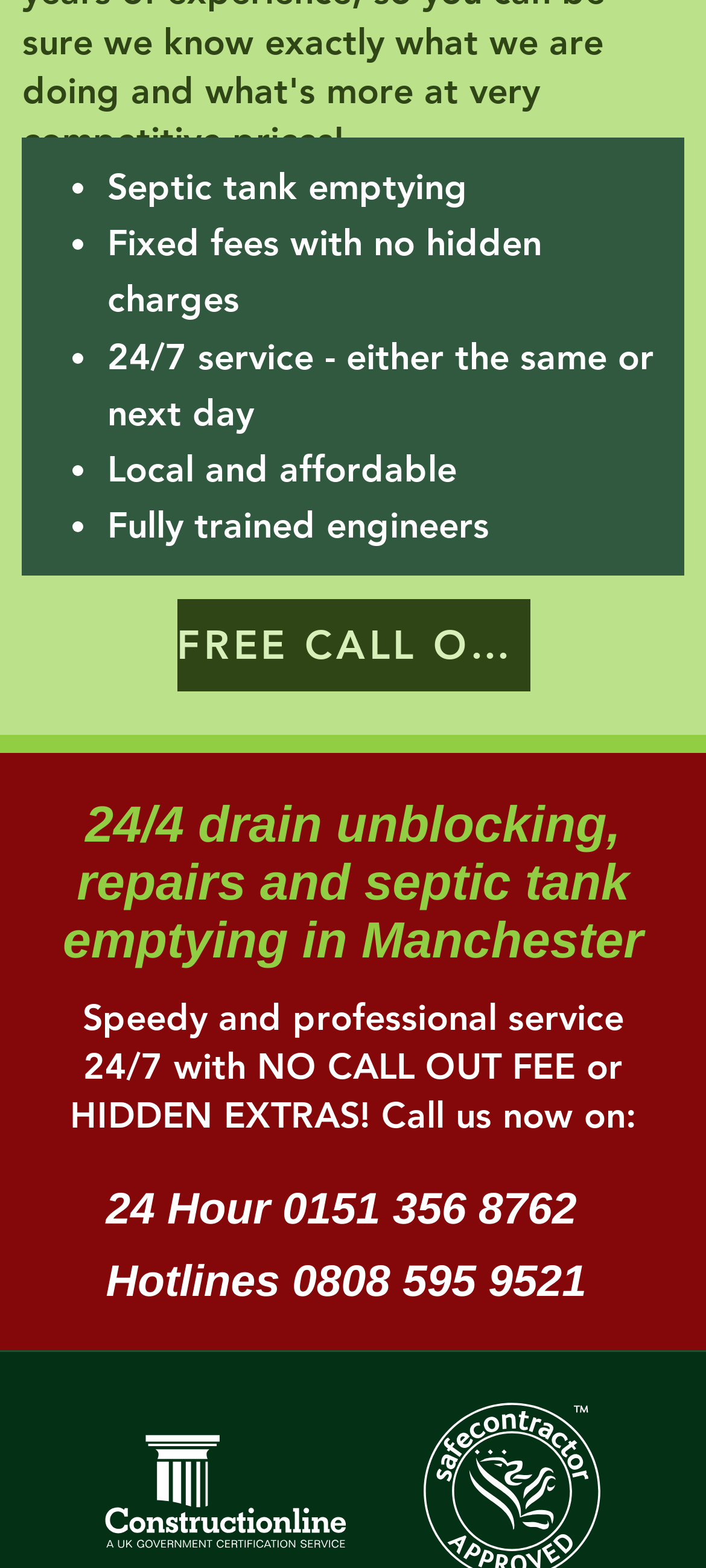Please specify the bounding box coordinates of the region to click in order to perform the following instruction: "Read the 'Terms of Use'".

[0.047, 0.958, 0.239, 0.976]